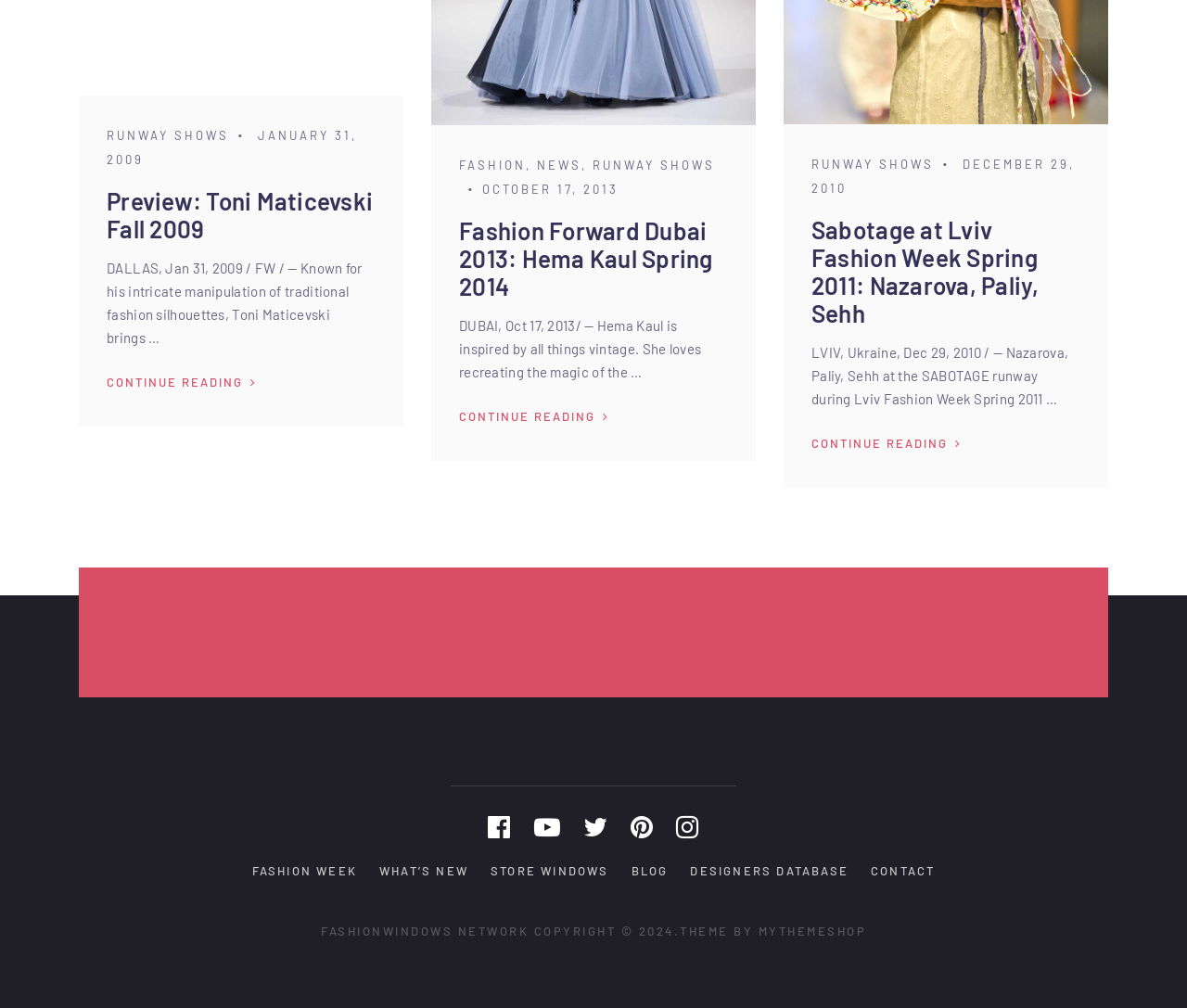Answer the following query concisely with a single word or phrase:
What is the name of the designer mentioned in the first article?

Toni Maticevski